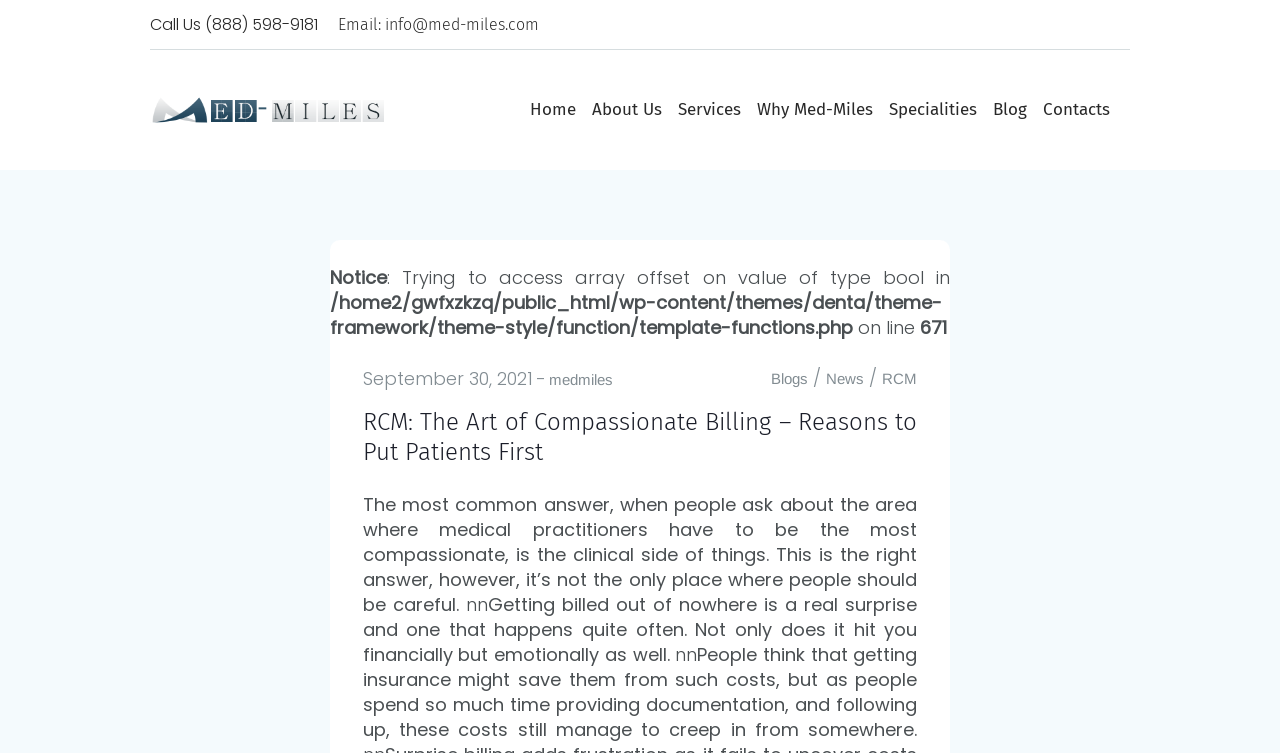Refer to the image and provide a thorough answer to this question:
What are the main navigation links?

The main navigation links are located at the top of the webpage, below the company's logo and contact information, and include links to 'Home', 'About Us', 'Services', 'Why Med-Miles', 'Specialities', 'Blog', and 'Contacts'.